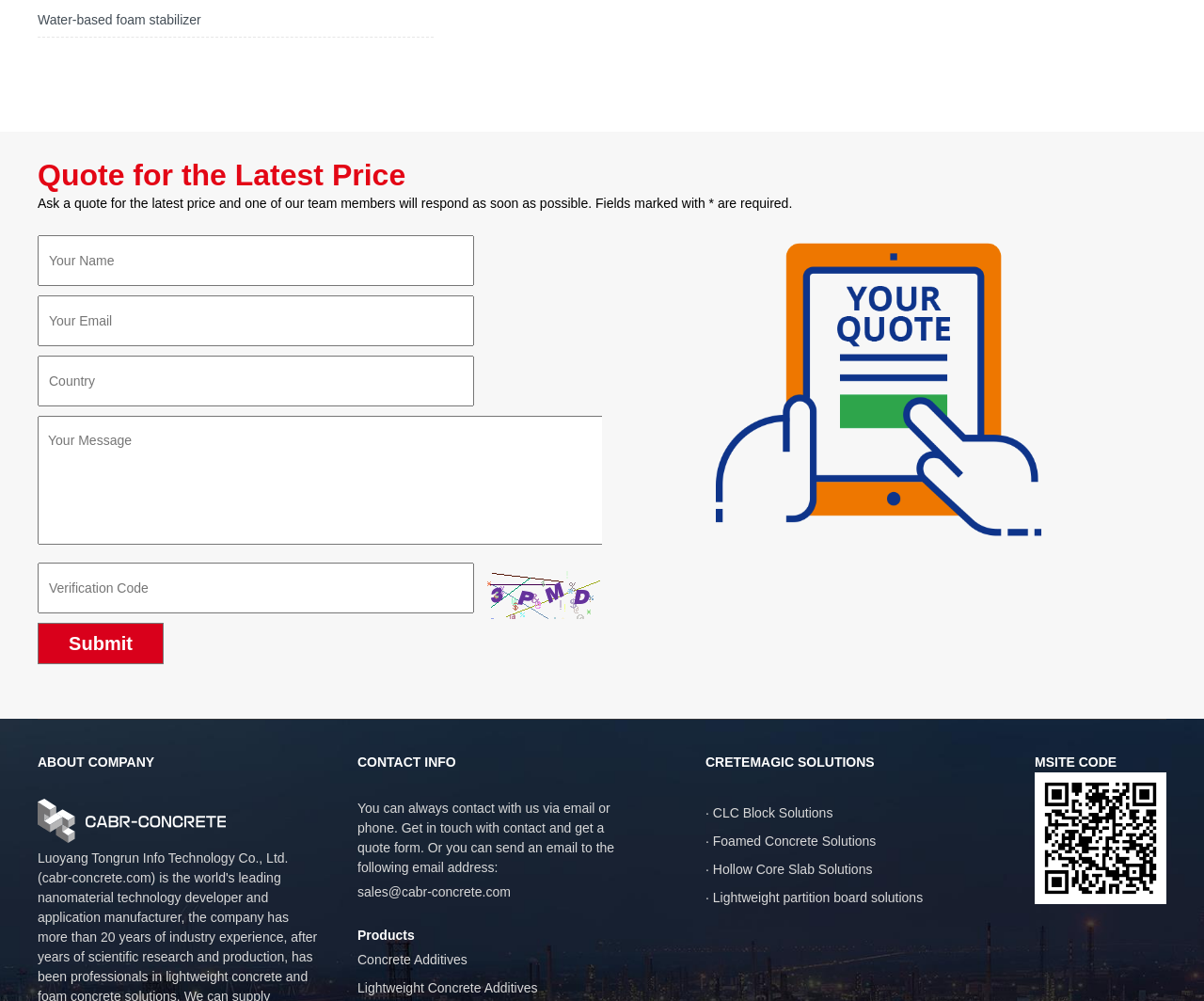Identify the bounding box for the element characterized by the following description: "name="data[message]" placeholder="Your Message"".

[0.031, 0.416, 0.517, 0.544]